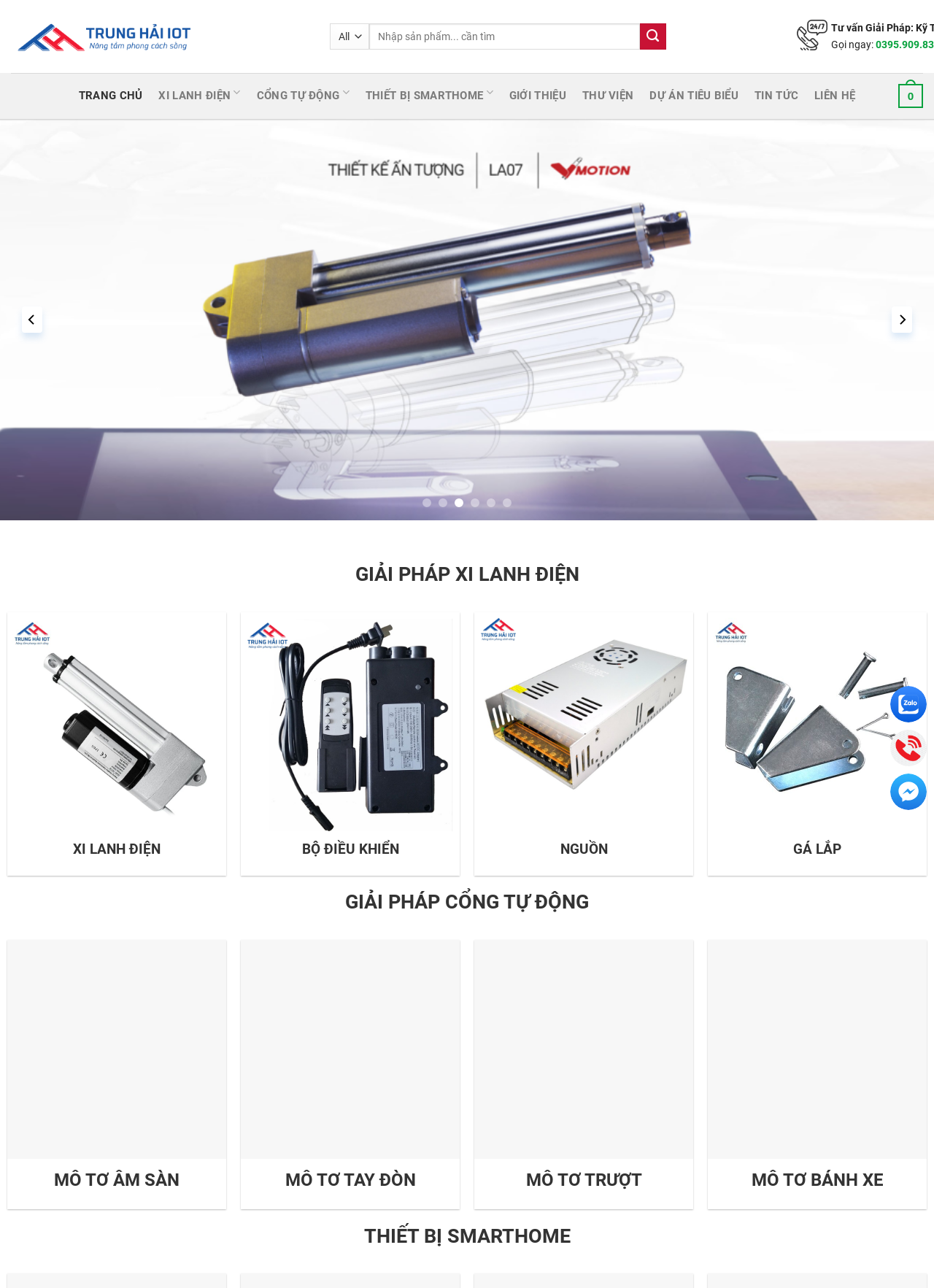Observe the image and answer the following question in detail: What type of products does the company offer?

The webpage has multiple sections and headings related to IoT devices such as 'XI LANH ĐIỆN', 'CỔNG TỰ ĐỘNG', and 'THIẾT BỊ SMARTHOME' which suggests that the company offers IoT devices and related products.